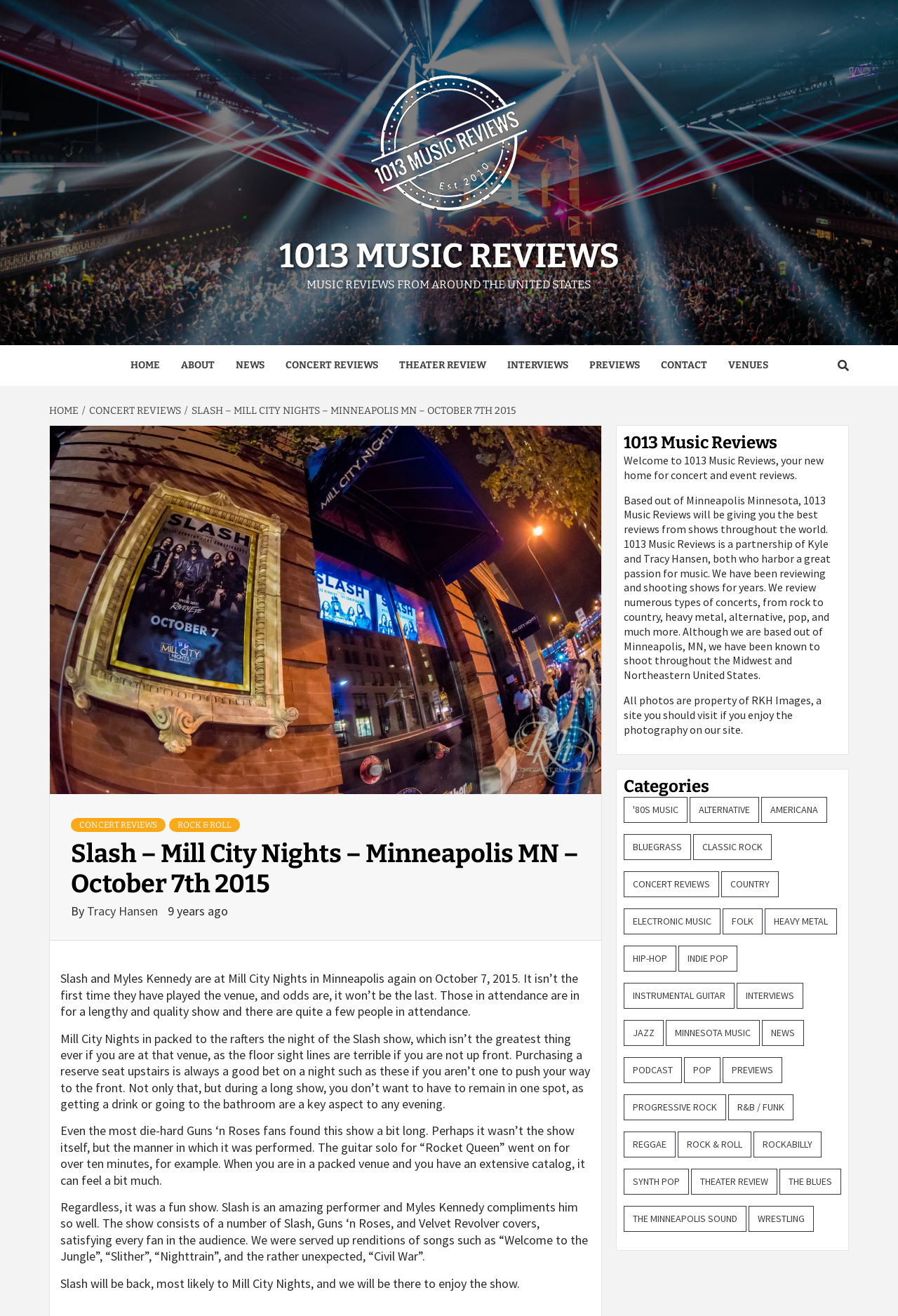Determine the bounding box coordinates of the element that should be clicked to execute the following command: "Click on the 'HOME' link".

[0.133, 0.262, 0.189, 0.293]